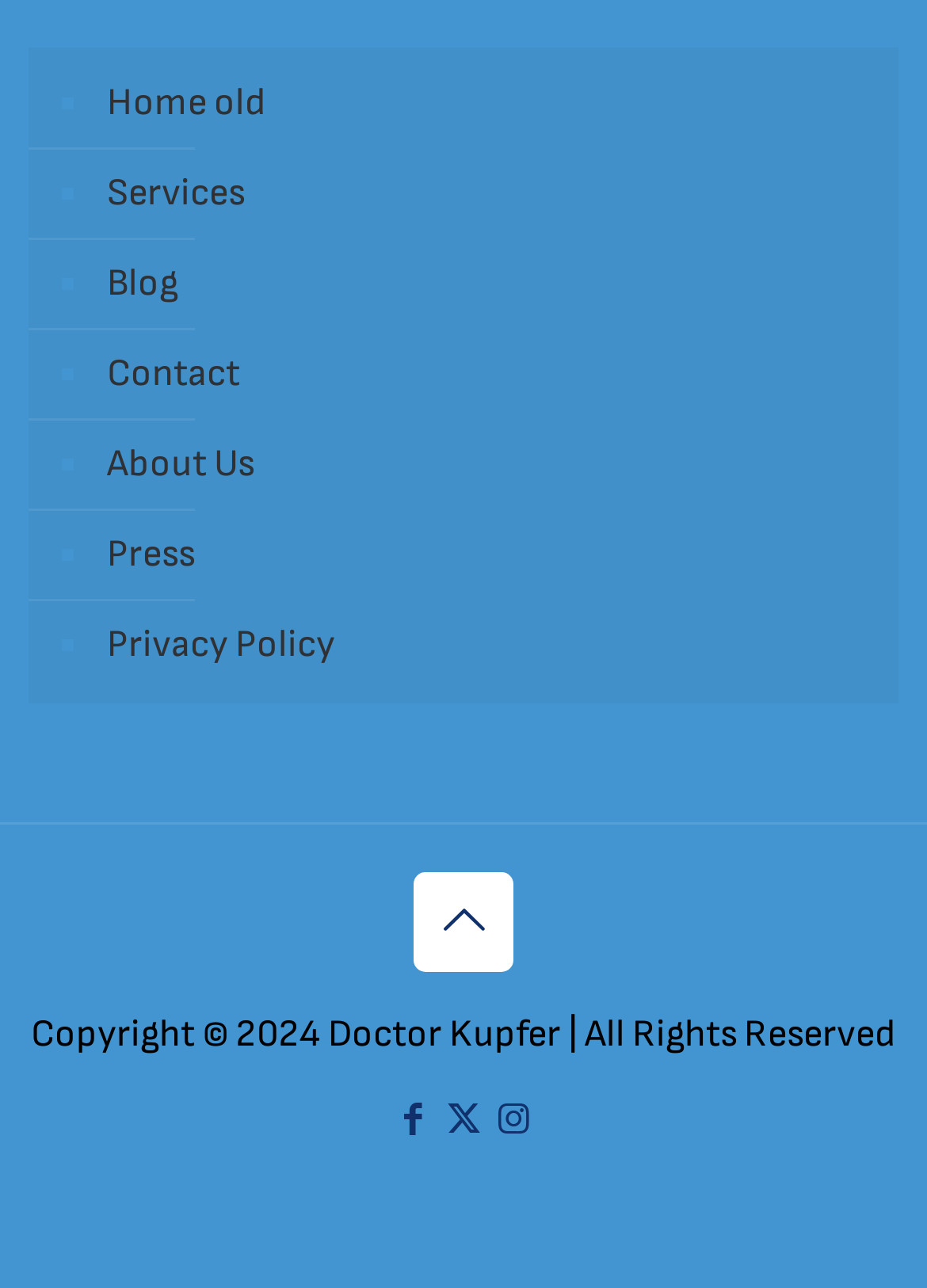Find the bounding box coordinates of the element's region that should be clicked in order to follow the given instruction: "go back to top". The coordinates should consist of four float numbers between 0 and 1, i.e., [left, top, right, bottom].

[0.446, 0.676, 0.554, 0.754]